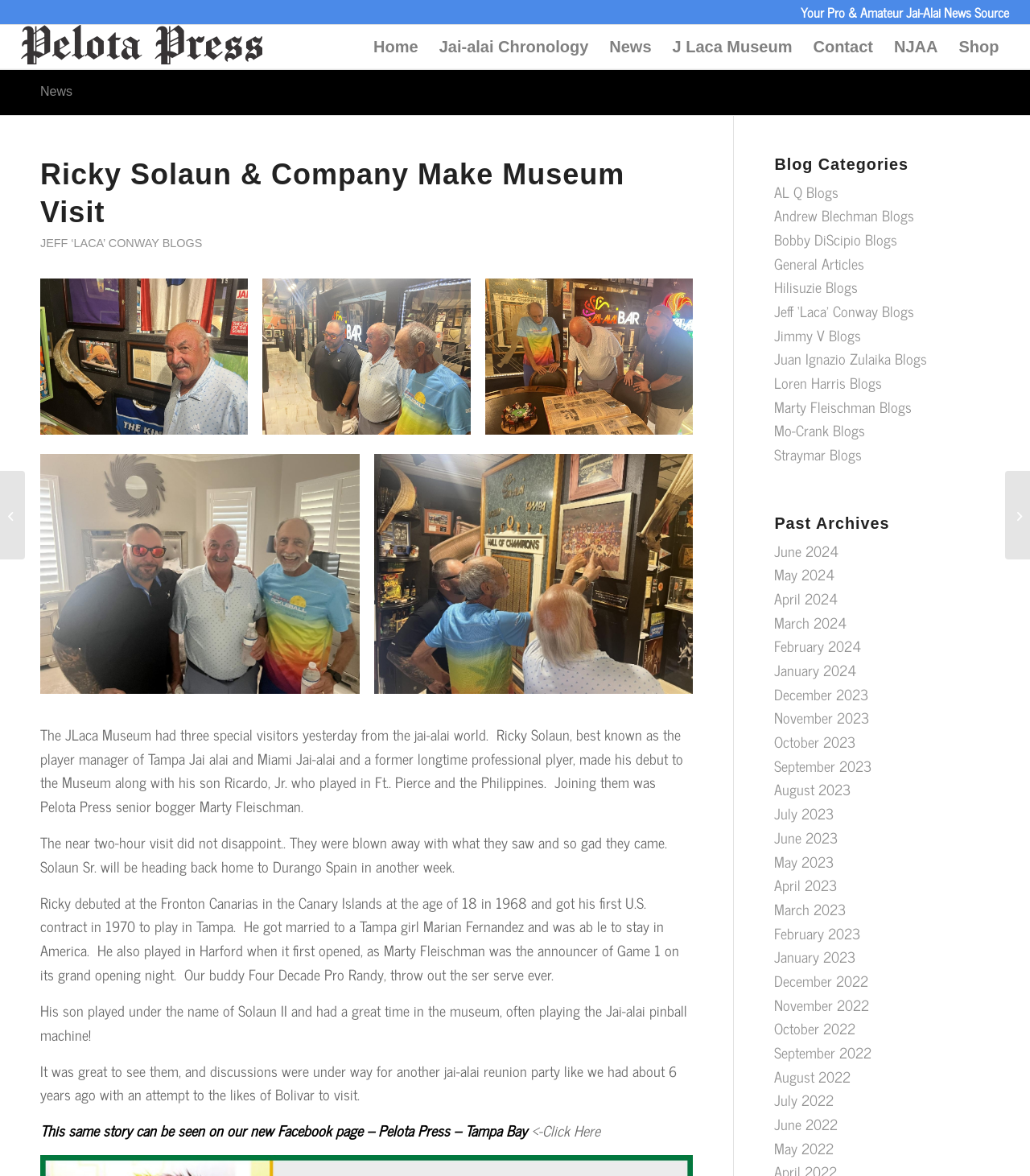Please identify the bounding box coordinates of the element on the webpage that should be clicked to follow this instruction: "View the 'June 2024' archive". The bounding box coordinates should be given as four float numbers between 0 and 1, formatted as [left, top, right, bottom].

[0.752, 0.458, 0.814, 0.478]